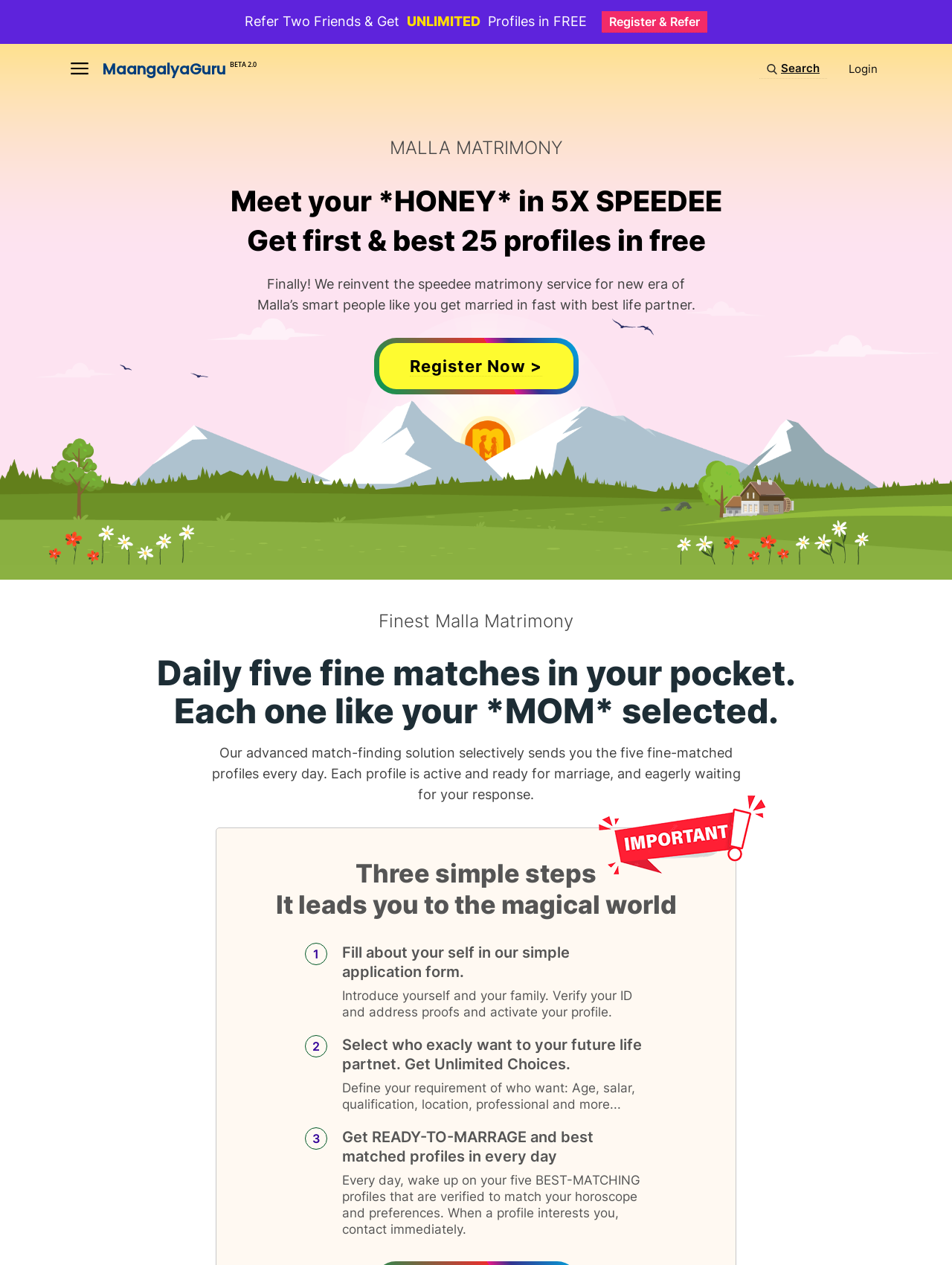From the element description: "parent_node: MaangalyaGuru", extract the bounding box coordinates of the UI element. The coordinates should be expressed as four float numbers between 0 and 1, in the order [left, top, right, bottom].

[0.074, 0.049, 0.093, 0.06]